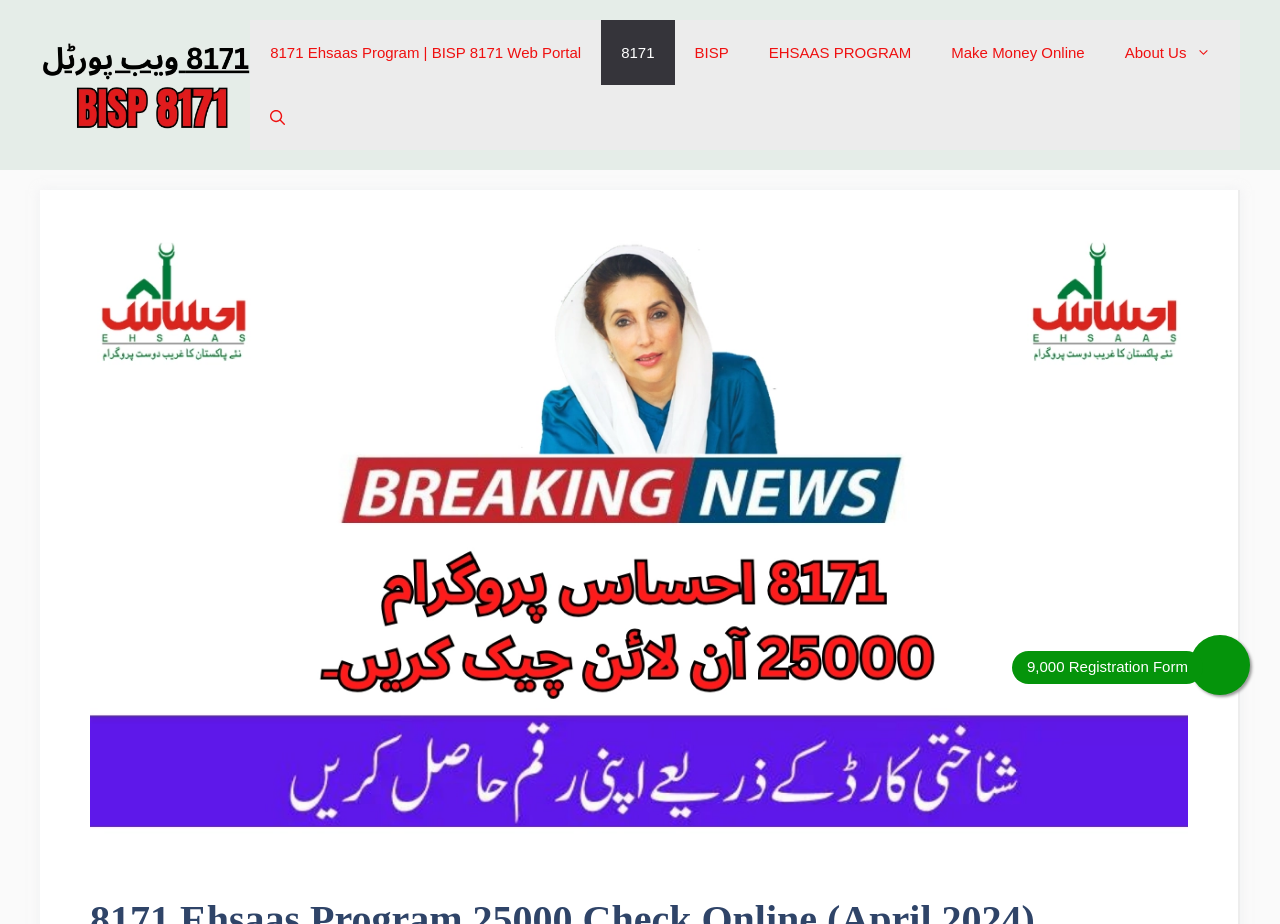Locate the UI element described as follows: "alt="8171 Ehsaas Program"". Return the bounding box coordinates as four float numbers between 0 and 1 in the order [left, top, right, bottom].

[0.031, 0.079, 0.195, 0.102]